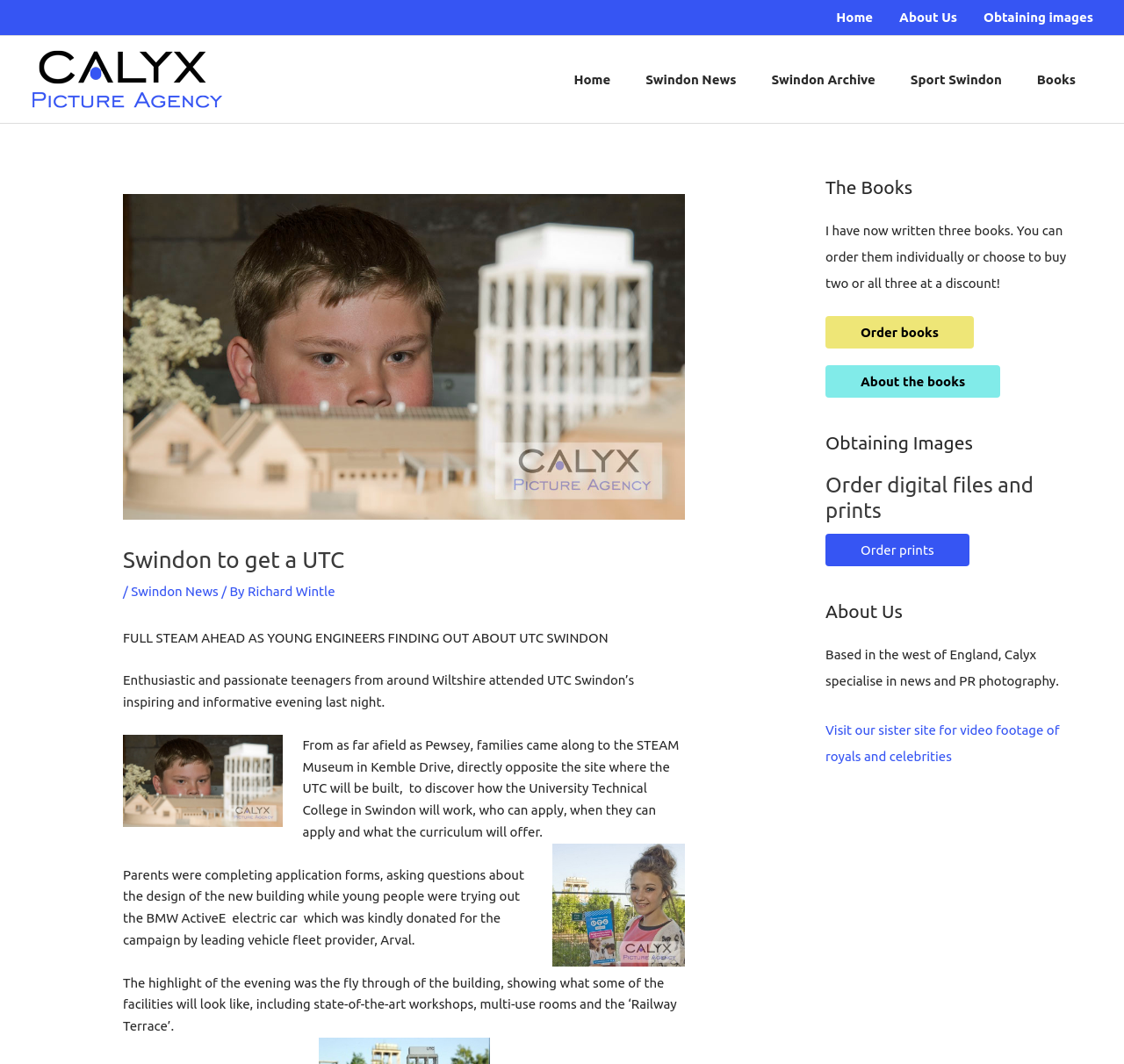Describe the webpage meticulously, covering all significant aspects.

The webpage appears to be an article about UTC Swindon, a University Technical College in Swindon. At the top of the page, there are several links, including "Home", "About Us", and "Obtaining images", which are positioned horizontally across the top of the page. Below these links, there is a navigation menu with links to "Home", "Swindon News", "Swindon Archive", "Sport Swindon", and "Books".

The main content of the page is divided into several sections. The first section has a heading "Swindon to get a UTC" and a subheading "FULL STEAM AHEAD AS YOUNG ENGINEERS FINDING OUT ABOUT UTC SWINDON". Below this, there is a paragraph of text describing an event where enthusiastic teenagers from around Wiltshire attended an inspiring and informative evening at UTC Swindon. To the right of this text, there is an image with a caption "©calyx_Pictures_utc_4779".

The next section of the page has another paragraph of text describing the event, including details about the STEAM Museum and the University Technical College in Swindon. Below this text, there is another image with a caption "©calyx_Pictures_utc_4808". The following sections of the page continue to describe the event, including details about parents completing application forms and young people trying out a BMW ActiveE electric car.

To the right of the main content, there are three complementary sections. The first section has a heading "The Books" and describes three books written by the author, with links to order the books or learn more about them. The second section has a heading "Obtaining Images" and provides information about ordering digital files and prints, with a link to order prints. The third section has a heading "About Us" and describes Calyx, a news and PR photography company based in the west of England, with a link to visit their sister site for video footage of royals and celebrities.